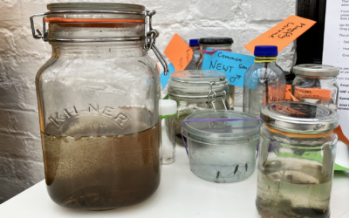Describe every significant element in the image thoroughly.

In this engaging image, a large glass jar sits prominently on a table, filled with murky water that hints at rich biodiversity within. Surrounding the jar are several smaller containers, each showcasing various substances and potential organisms. The background features colorful sticky notes prominently displaying instructions or reminders, such as "Common" and "NEXT," suggesting an interactive or educational environment focused on environmental themes. The contrast between the transparent jars and the vibrant notes adds a lively touch, inviting curiosity about the contents and the purpose of this intriguing setup, likely related to a community or educational project on biodiversity.